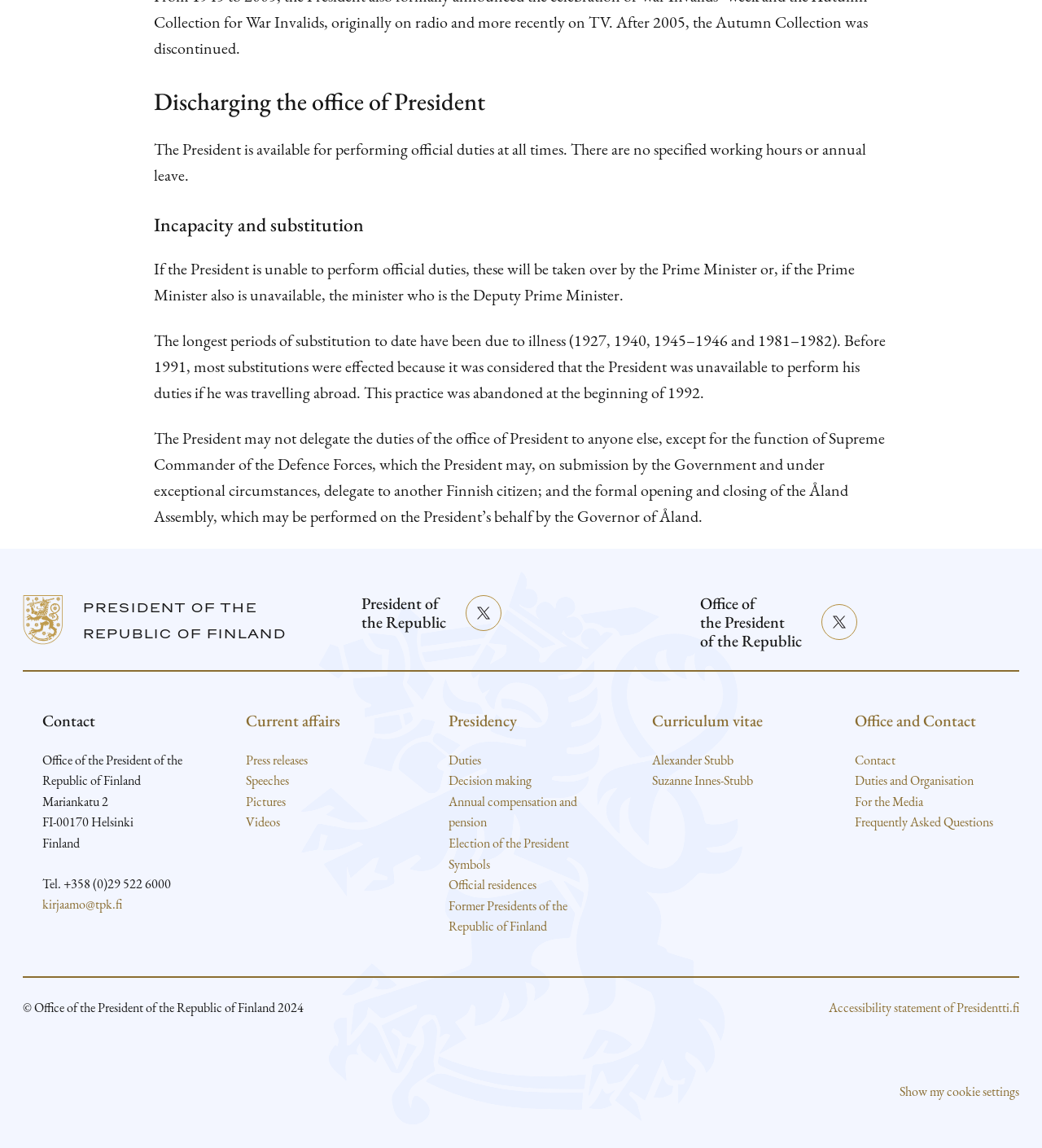Find the bounding box coordinates of the area that needs to be clicked in order to achieve the following instruction: "View the Pictures". The coordinates should be specified as four float numbers between 0 and 1, i.e., [left, top, right, bottom].

[0.236, 0.691, 0.274, 0.706]